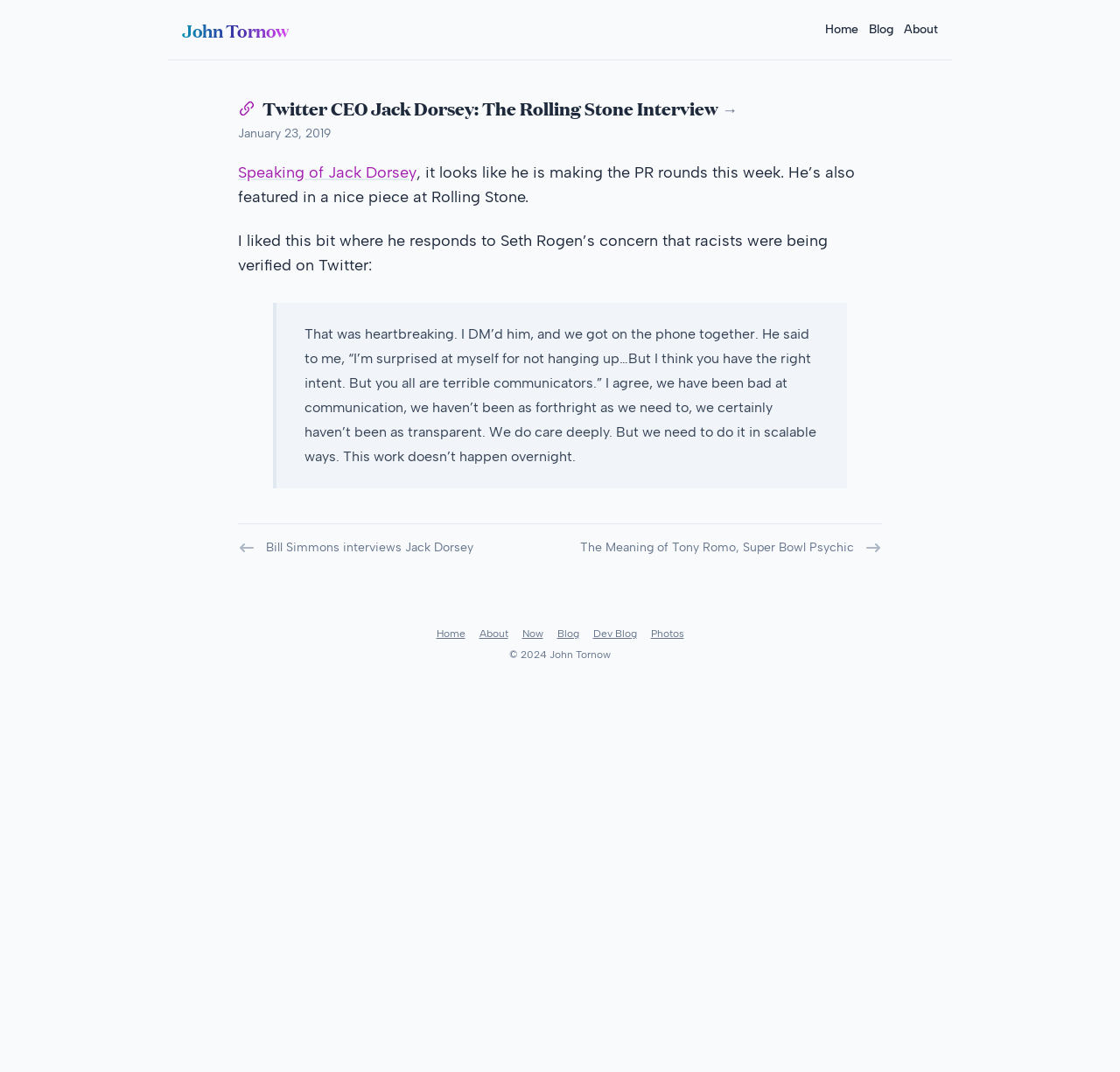Determine the bounding box coordinates for the clickable element to execute this instruction: "Visit John Tornow's blog". Provide the coordinates as four float numbers between 0 and 1, i.e., [left, top, right, bottom].

[0.162, 0.016, 0.257, 0.04]